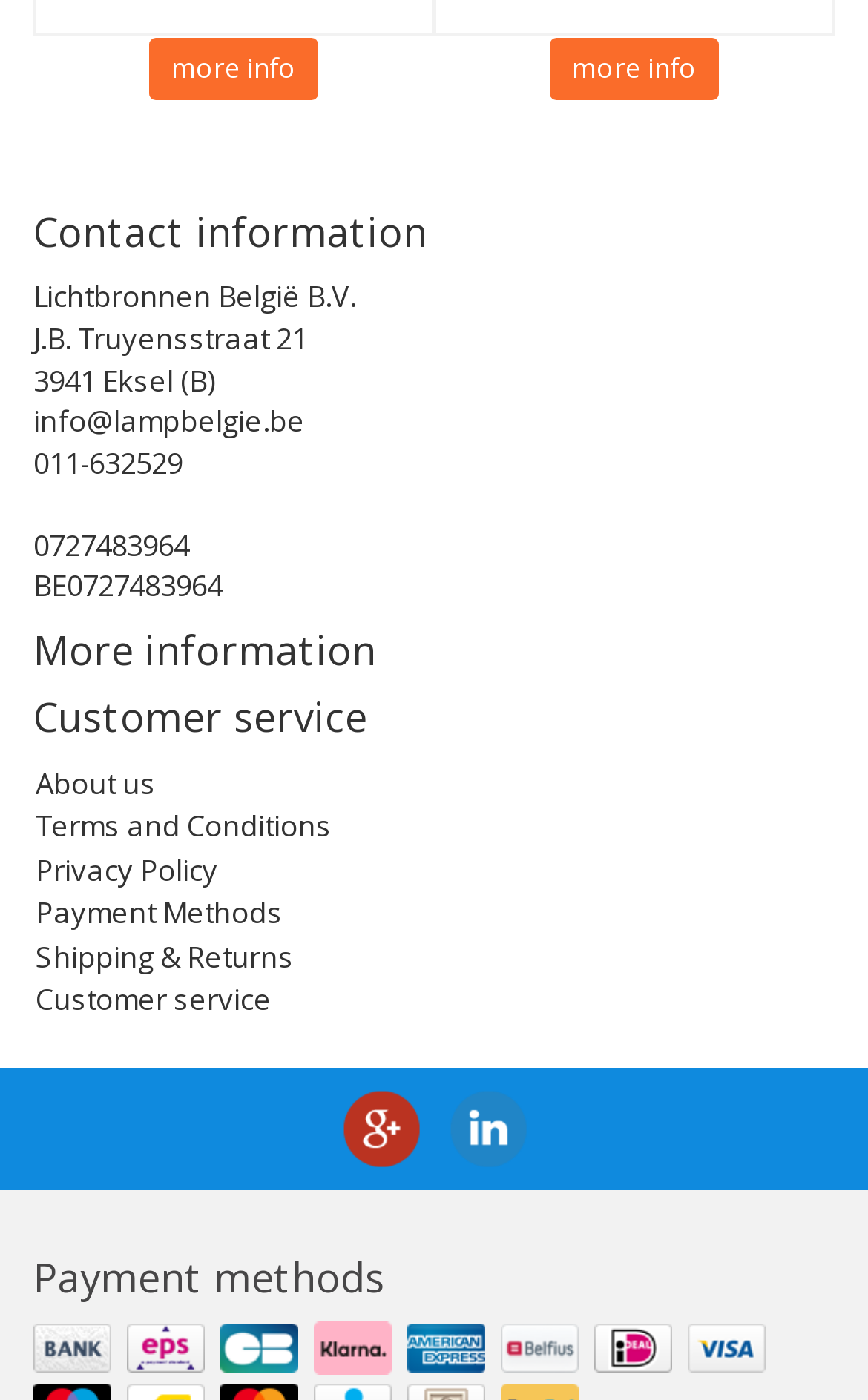Can you show the bounding box coordinates of the region to click on to complete the task described in the instruction: "learn about payment methods"?

[0.038, 0.897, 0.962, 0.929]